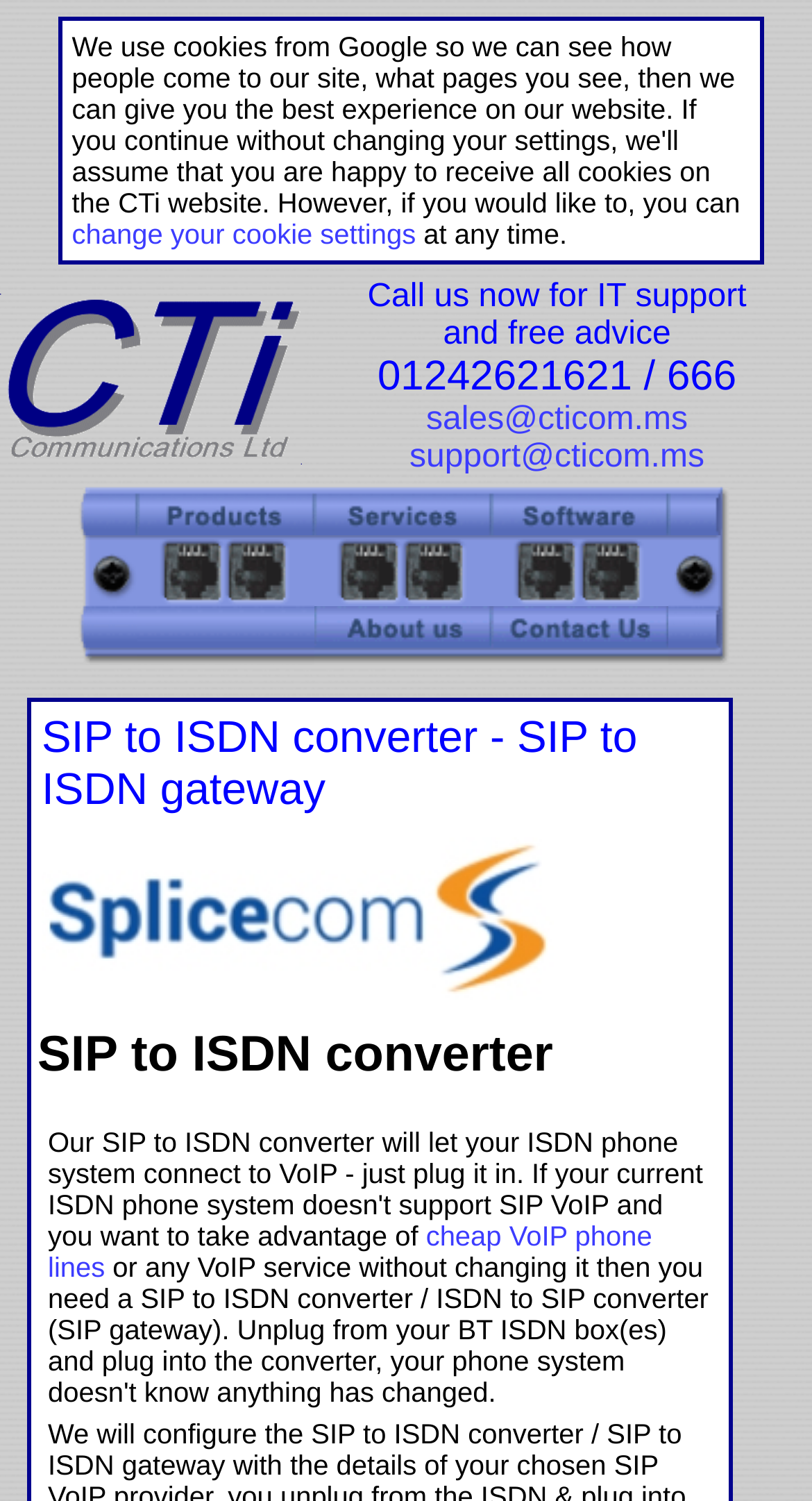Reply to the question with a single word or phrase:
What is the theme of the webpage?

Telecommunications